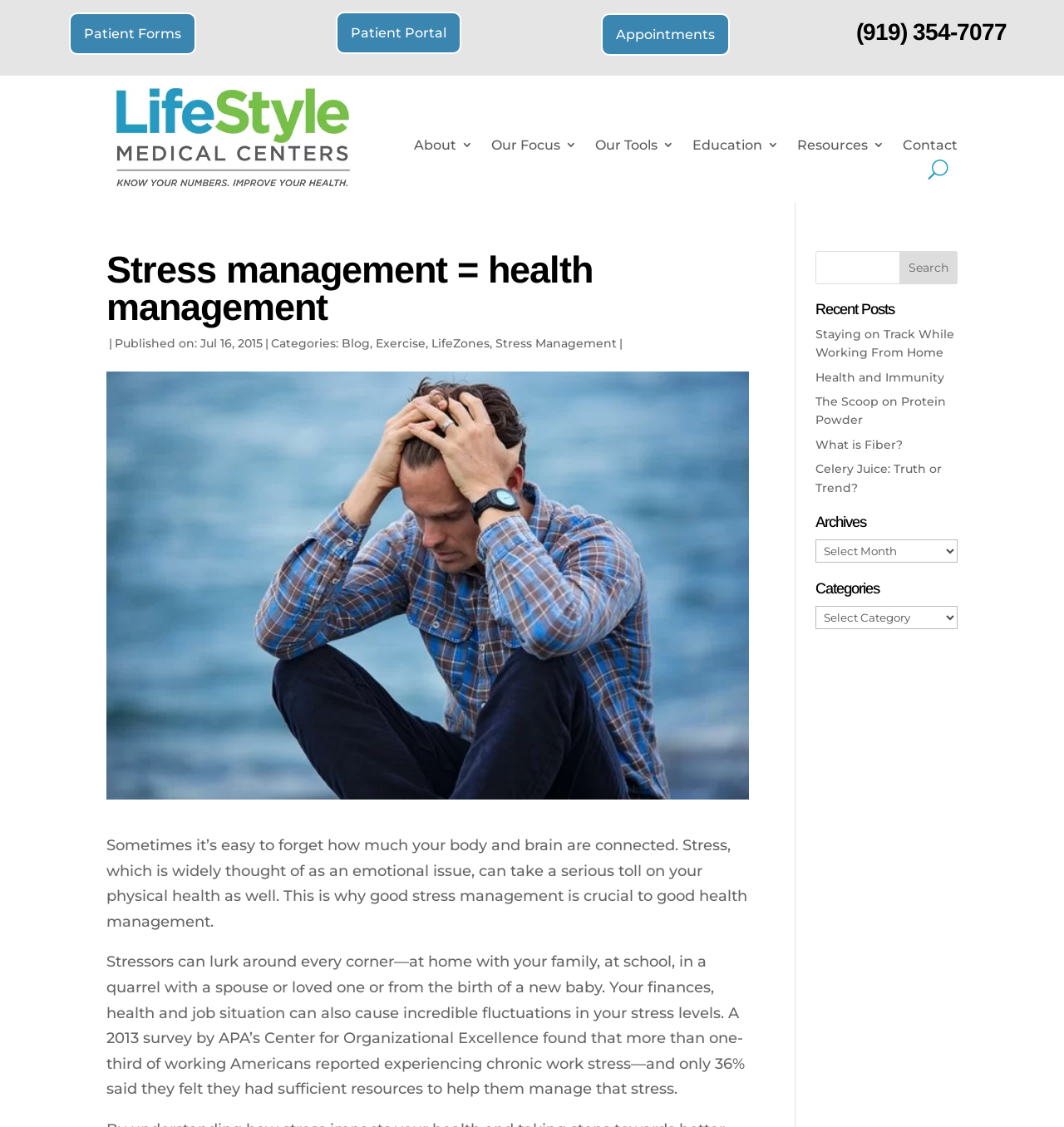Give a detailed account of the webpage's layout and content.

This webpage is about stress management and its impact on physical health. At the top, there are several links to patient-related resources, including "Patient Forms", "Patient Portal", and "Appointments". Next to these links, there is a phone number, "(919) 354-7077", displayed prominently. 

Below the phone number, there is a logo of "Lifestyle Medical Centers" accompanied by a link to the center's homepage. Underneath the logo, there are several links to different sections of the website, including "About", "Our Focus", "Our Tools", "Education", "Resources", and "Contact".

The main content of the webpage starts with a heading that reads "Stress management = health management". Below this heading, there is a separator line, followed by the publication date of the article, "Jul 16, 2015", and a list of categories, including "Blog", "Exercise", "LifeZones", and "Stress Management".

The article itself discusses the importance of stress management for overall health, citing the physical toll that stress can take on the body. It also mentions various sources of stress, including family, school, and work, and notes that many people do not have sufficient resources to manage their stress.

On the right side of the webpage, there is a search bar with a "Search" button. Below the search bar, there are headings for "Recent Posts" and "Archives", followed by links to several recent articles and a dropdown menu for archives. There is also a dropdown menu for categories.